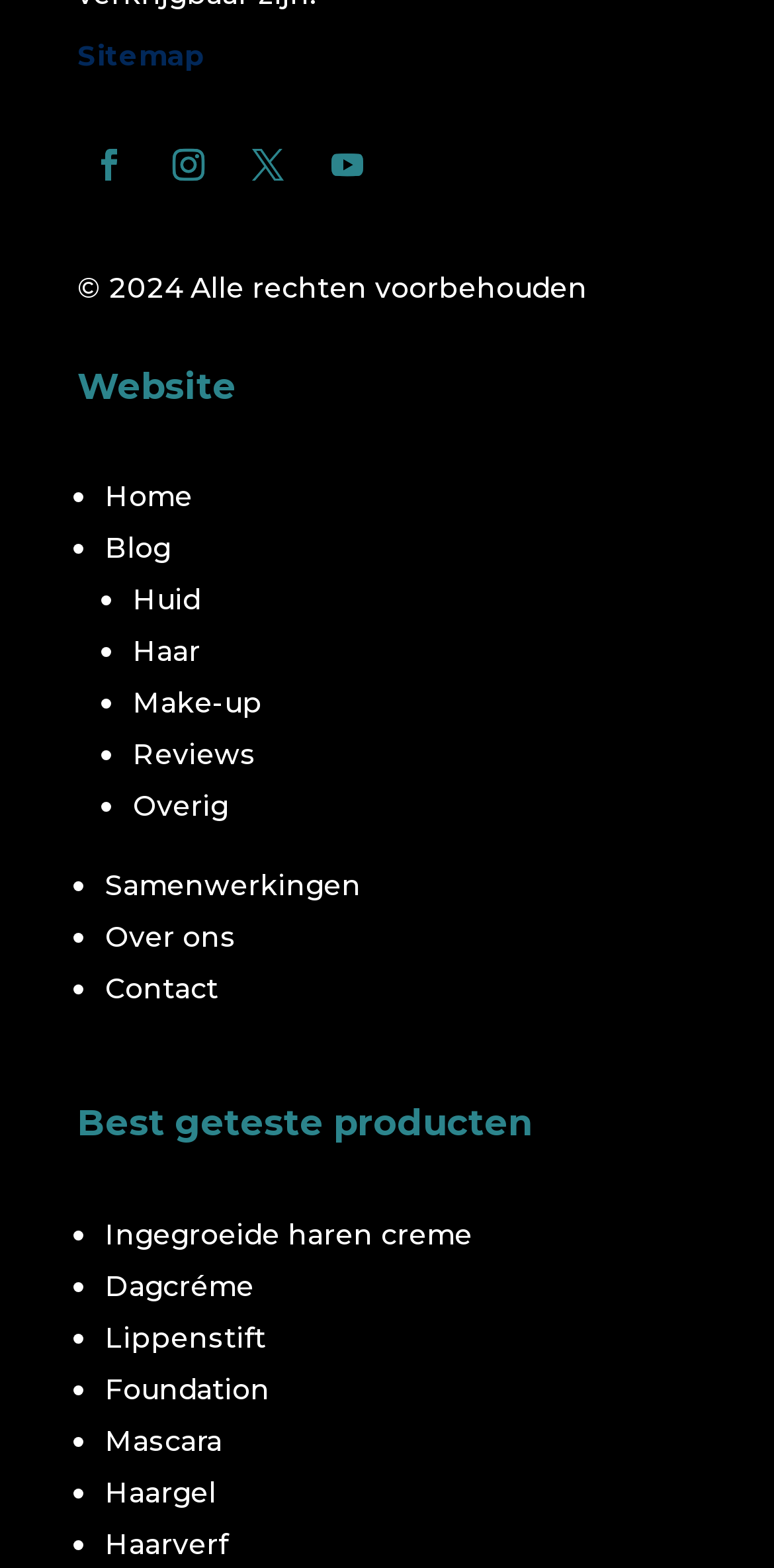Look at the image and write a detailed answer to the question: 
What is the last item in the list of best-tested products?

I looked at the list of best-tested products, which starts from 'Ingegroeide haren creme' and ends at 'Haarverf', and found that the last item is 'Haarverf'.